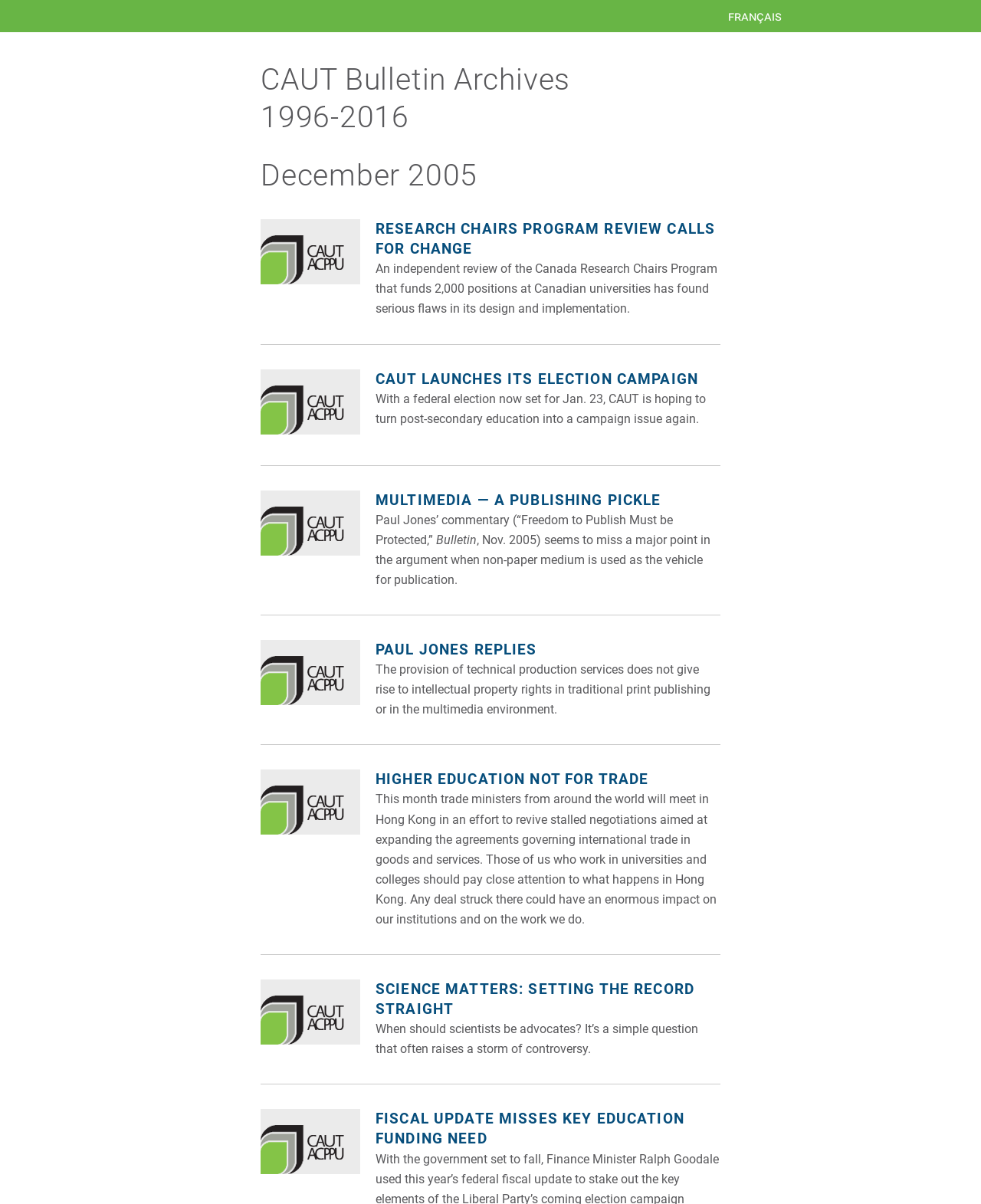Please specify the bounding box coordinates in the format (top-left x, top-left y, bottom-right x, bottom-right y), with all values as floating point numbers between 0 and 1. Identify the bounding box of the UI element described by: Higher Education Not for Trade

[0.383, 0.64, 0.661, 0.655]